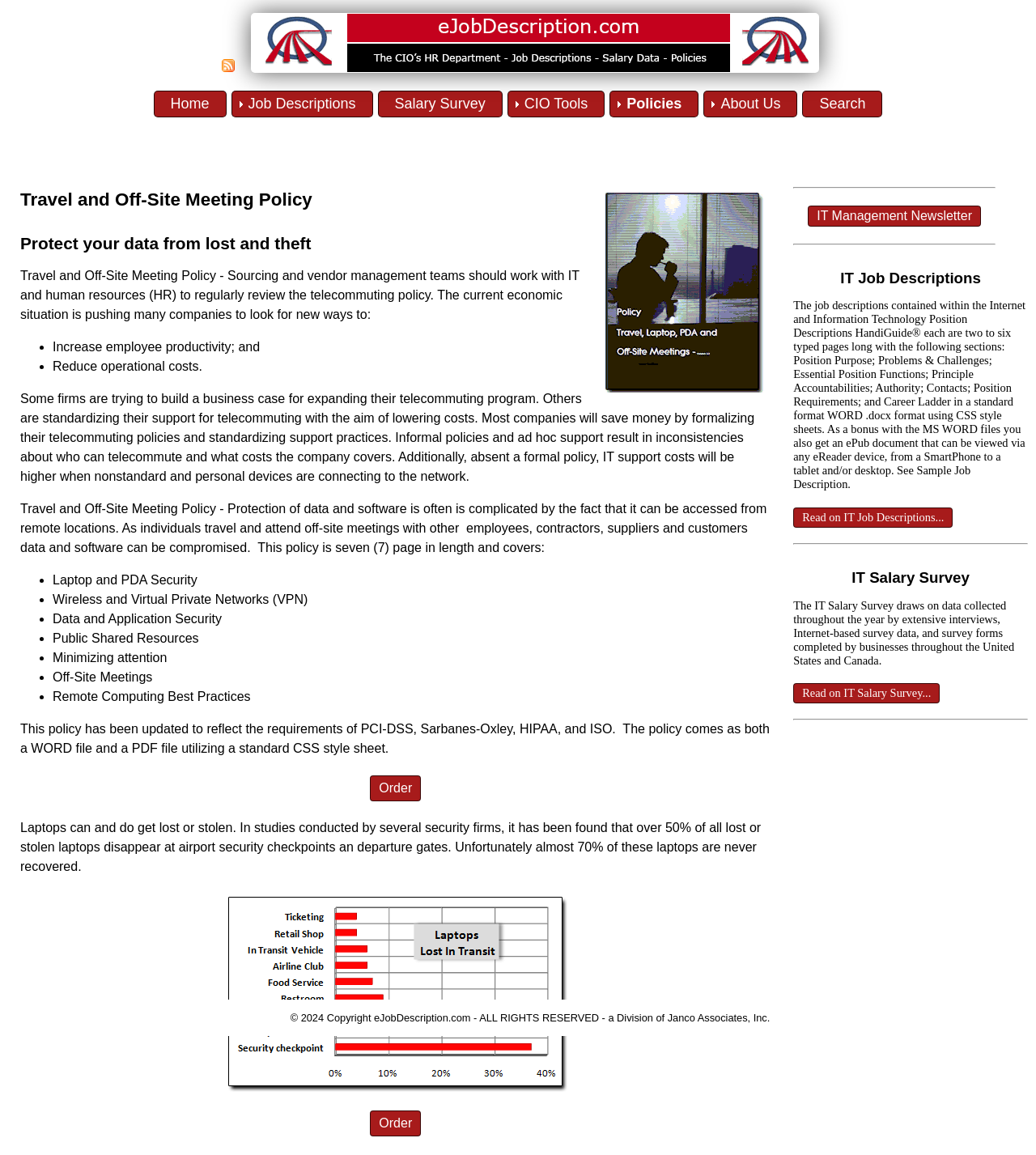Find the bounding box of the web element that fits this description: "Salary Survey".

[0.365, 0.078, 0.485, 0.102]